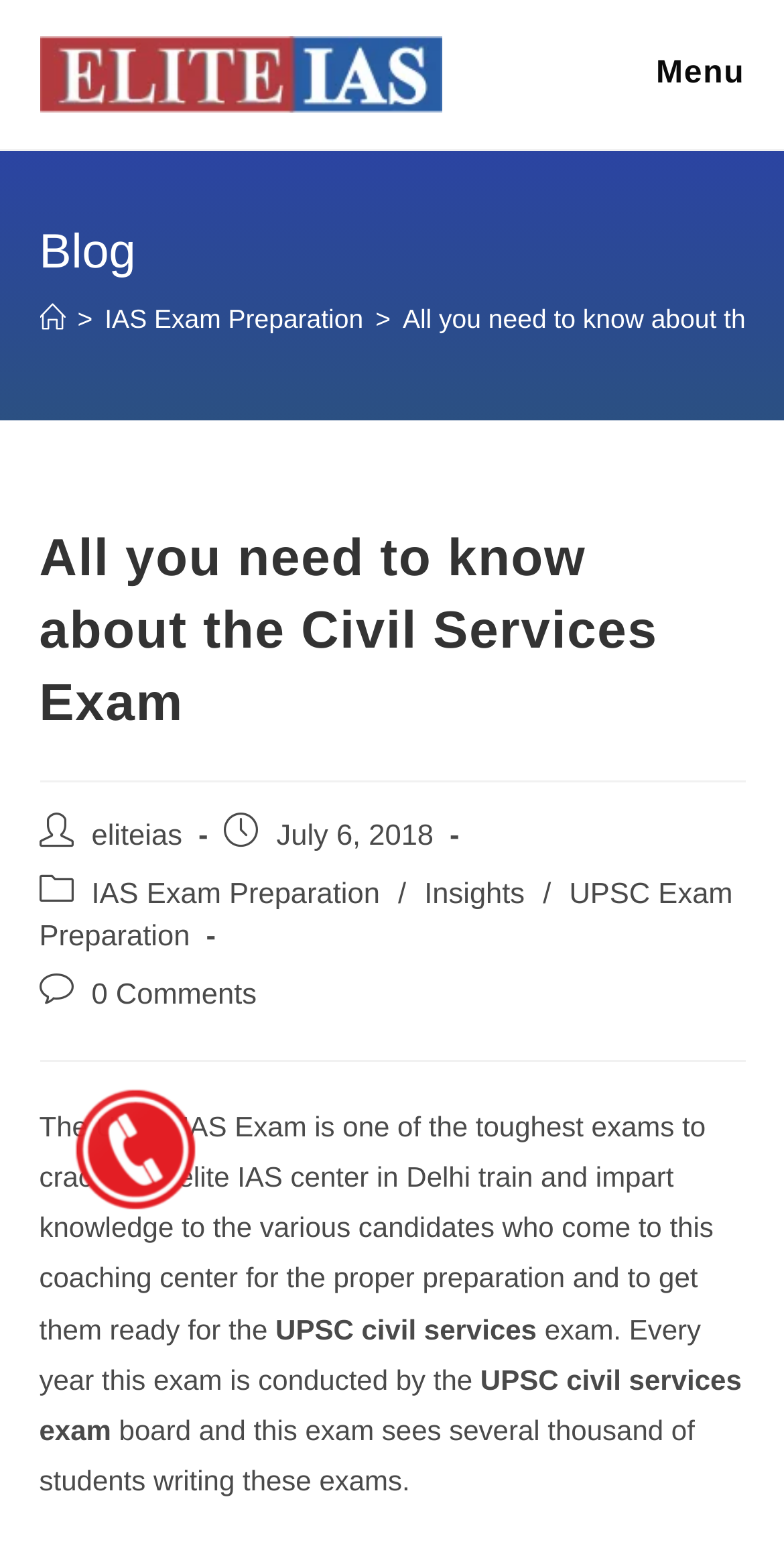Use a single word or phrase to answer the question: How many comments does the blog post have?

0 Comments